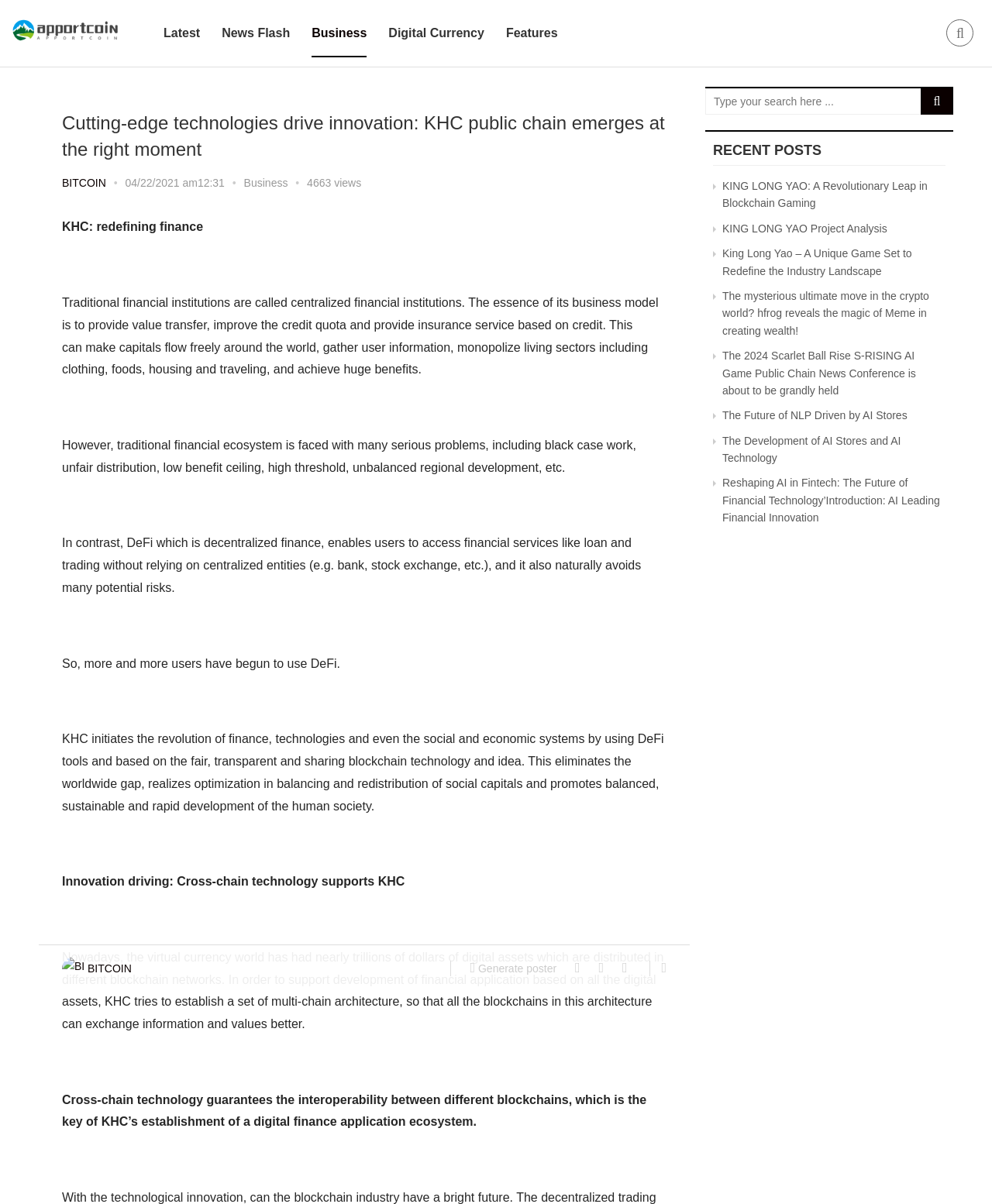Provide an in-depth caption for the contents of the webpage.

This webpage appears to be a news article or blog post about KHC, a decentralized finance (DeFi) platform. At the top of the page, there is a header section with a logo and several navigation links, including "Latest", "News Flash", "Business", "Digital Currency", and "Features". On the top right, there is a search bar with a magnifying glass icon.

Below the header section, there is a main heading that reads "Cutting-edge technologies drive innovation: KHC public chain emerges at the right moment". This is followed by a series of paragraphs that discuss the limitations of traditional financial institutions and the benefits of DeFi. The text explains how KHC is using DeFi tools to create a fair, transparent, and sharing blockchain technology that can optimize the distribution of social capitals and promote sustainable development.

On the right side of the page, there is a section with several links to recent posts, including articles about blockchain gaming, cryptocurrency, and AI technology. Each link is accompanied by a brief summary of the article.

Throughout the page, there are several images, including a logo for Apportcoin and a Bitcoin icon. There are also several social media icons and a "Generate poster" button at the bottom of the page.

Overall, the webpage appears to be a informative article about KHC and its role in the DeFi ecosystem, with several links to related articles and resources.